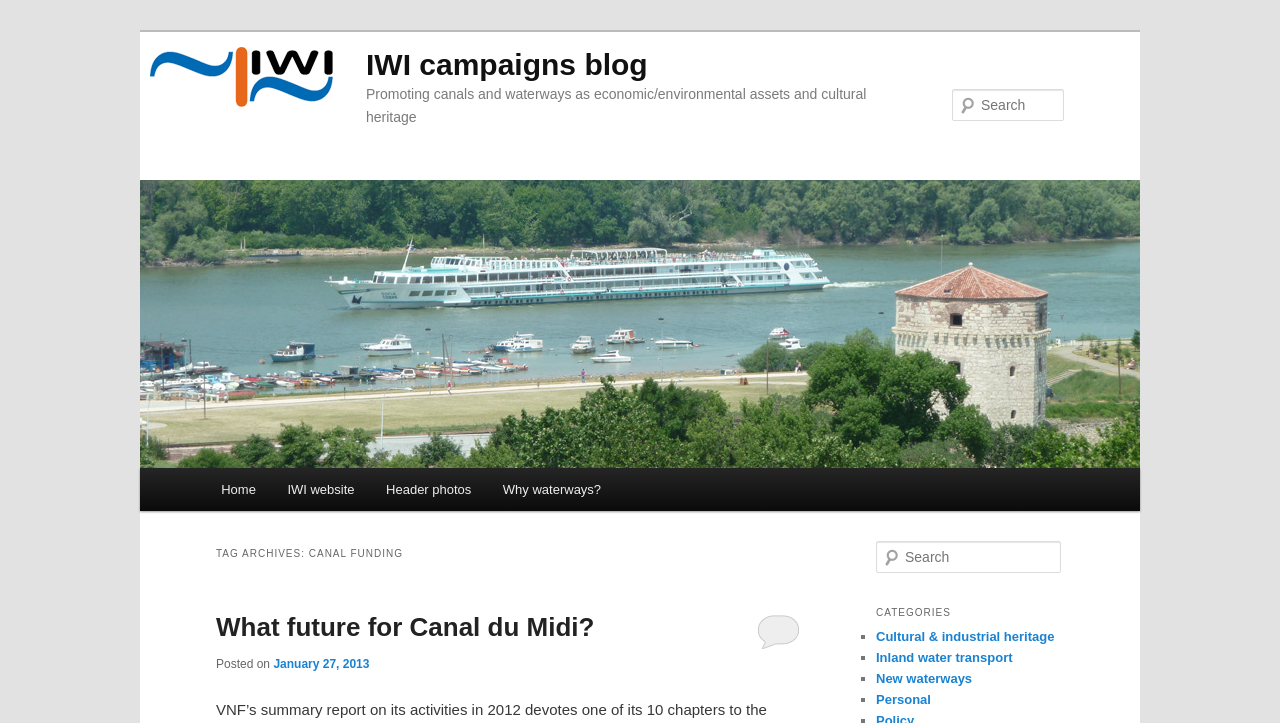Determine the bounding box coordinates of the clickable area required to perform the following instruction: "Go to Home page". The coordinates should be represented as four float numbers between 0 and 1: [left, top, right, bottom].

[0.16, 0.647, 0.212, 0.707]